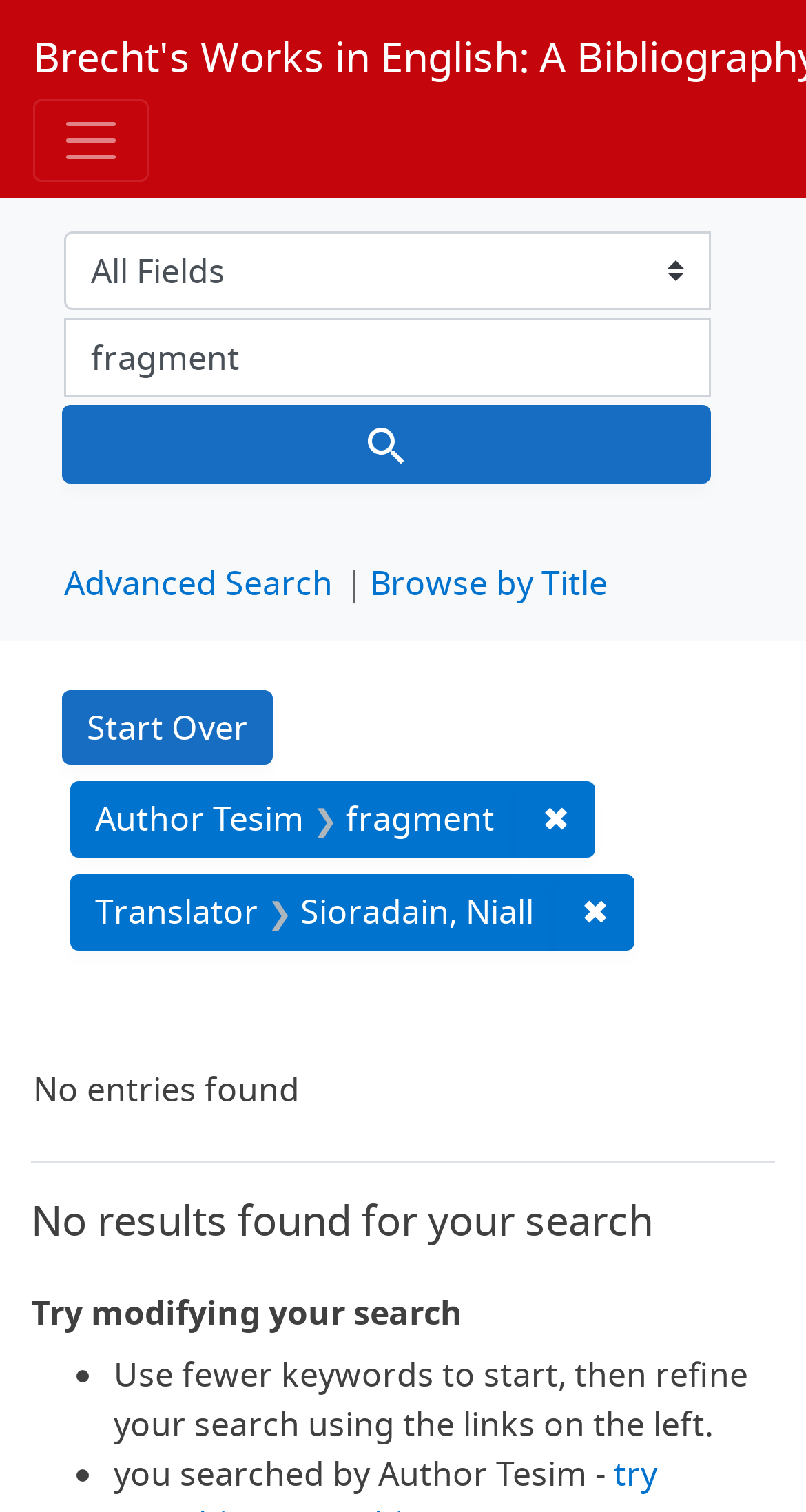What is the current search constraint for Author?
Please give a detailed and elaborate answer to the question based on the image.

The current search constraint for Author is 'fragment', which is indicated by the text 'You searched for:' followed by 'Author Tesim: fragment'.